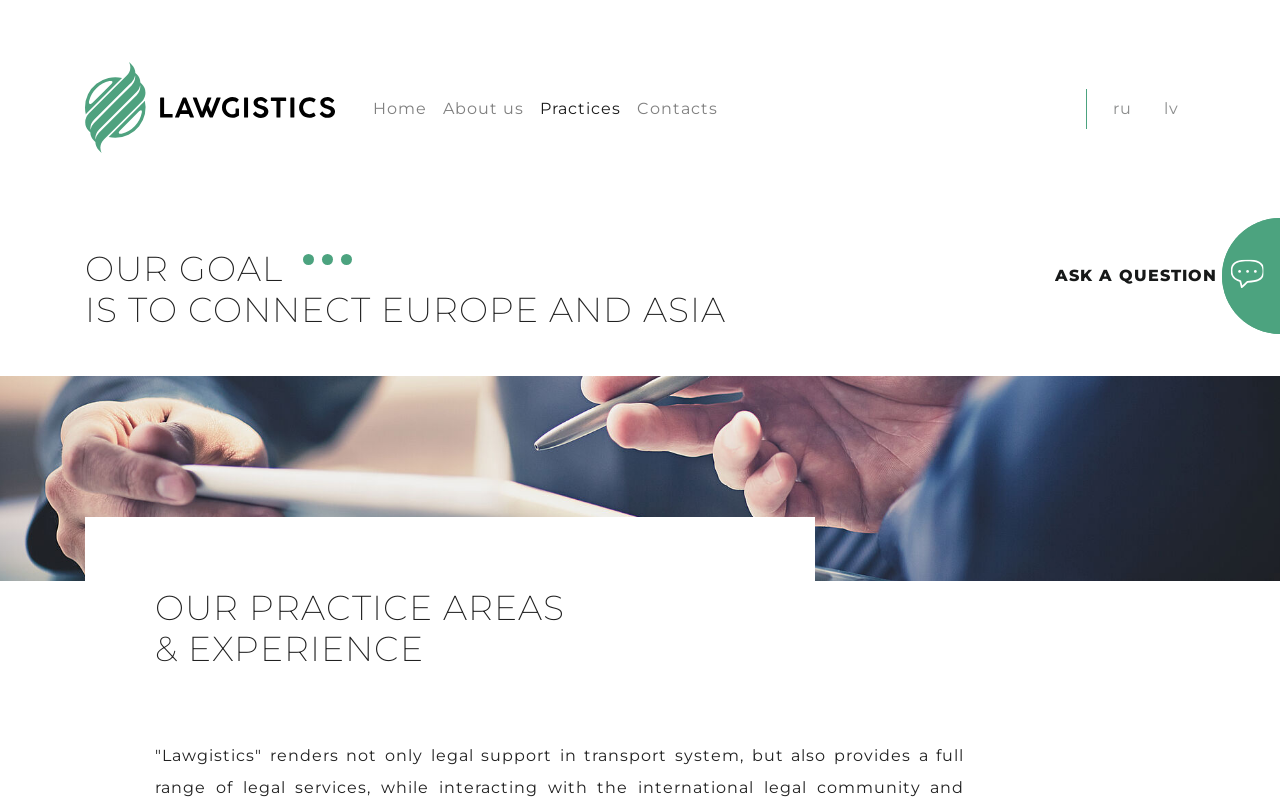Locate the bounding box coordinates of the area that needs to be clicked to fulfill the following instruction: "Click on the 'Practices' link". The coordinates should be in the format of four float numbers between 0 and 1, namely [left, top, right, bottom].

[0.416, 0.111, 0.491, 0.161]